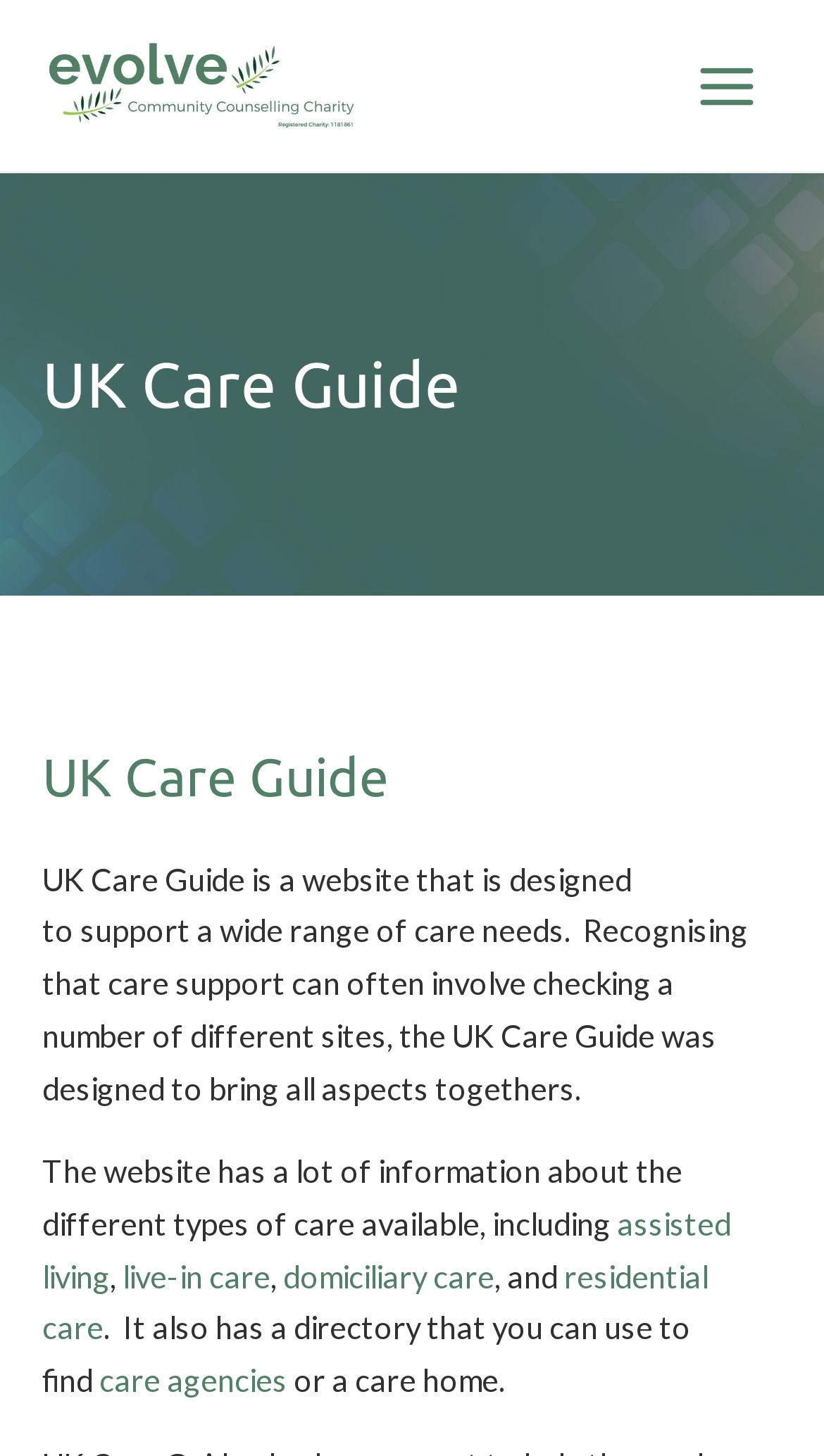Locate and extract the text of the main heading on the webpage.

UK Care Guide